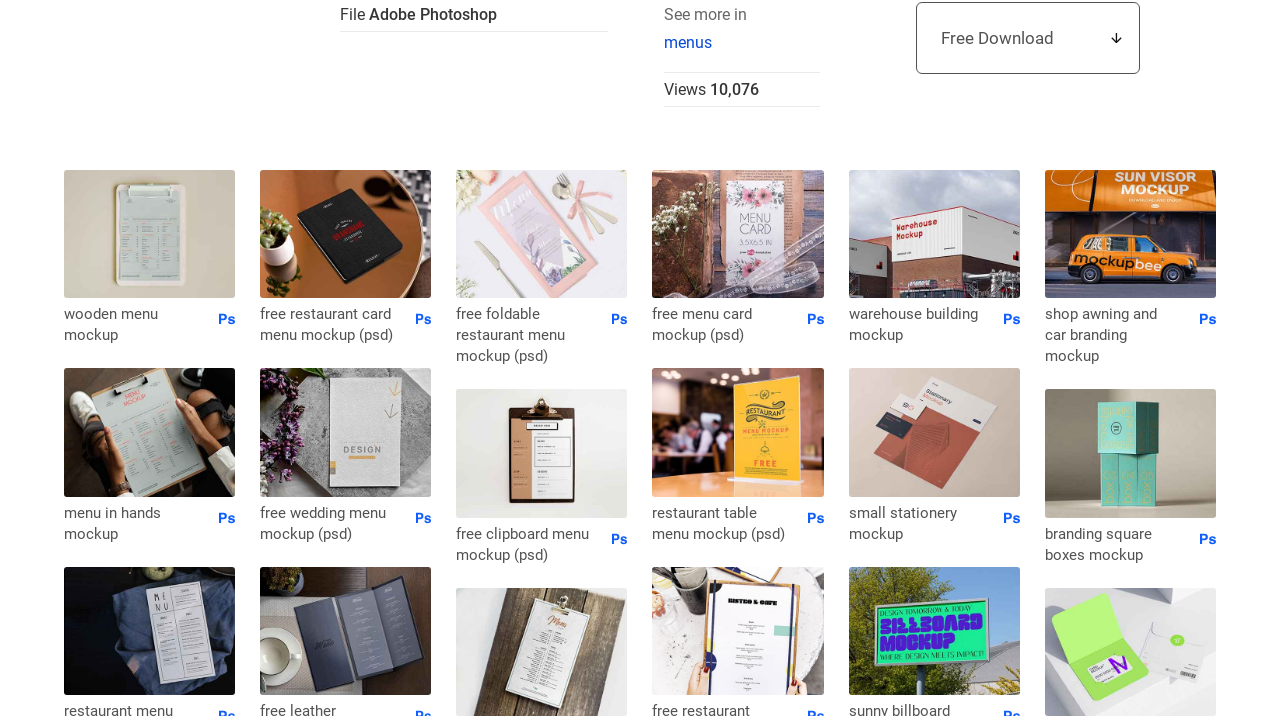What is the theme of the mockups on this webpage?
Refer to the screenshot and answer in one word or phrase.

Menu and branding